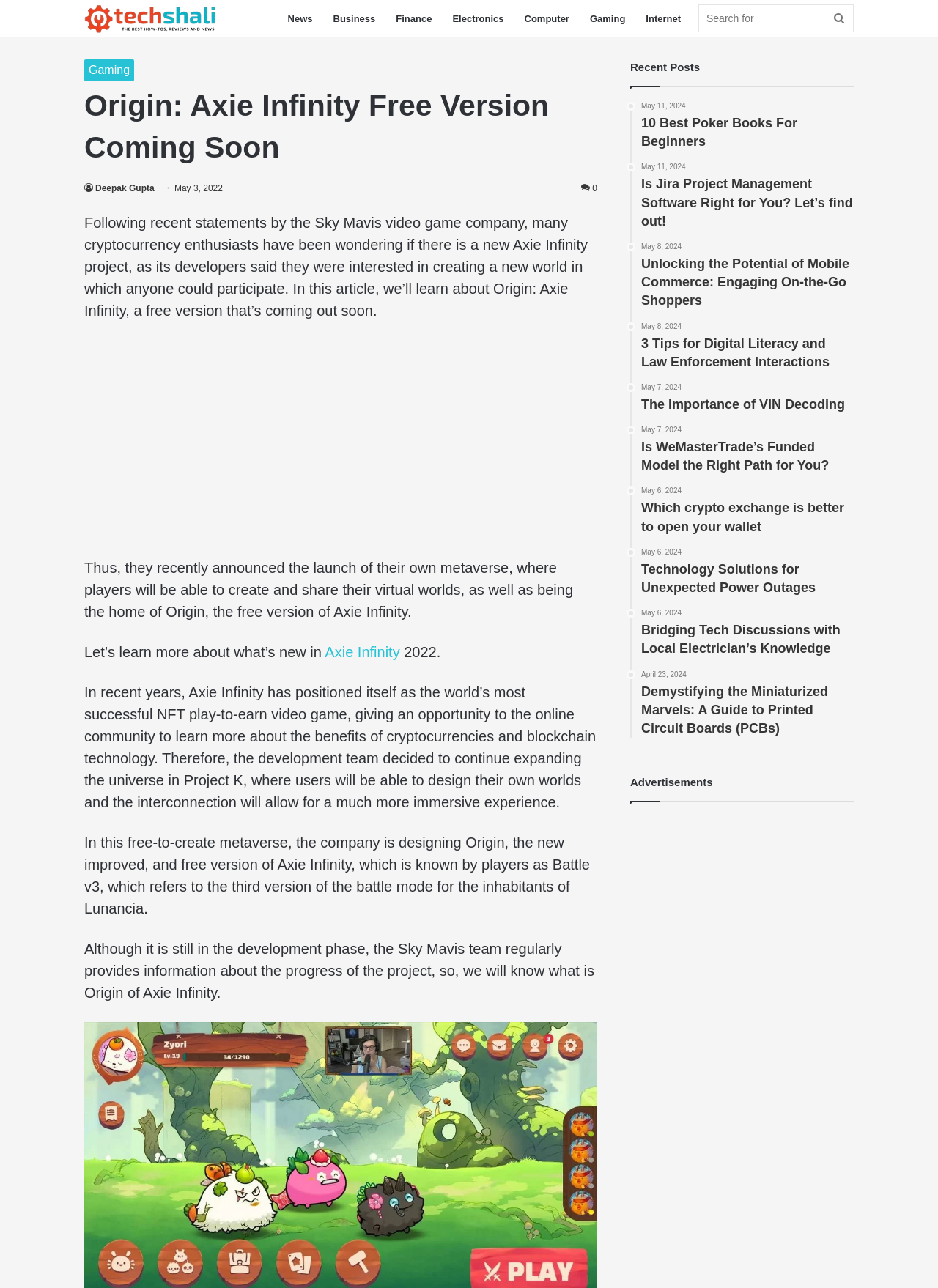What is the category of the article?
Please respond to the question with a detailed and informative answer.

The article is categorized under Gaming, as it discusses a video game called Axie Infinity and its new free version.